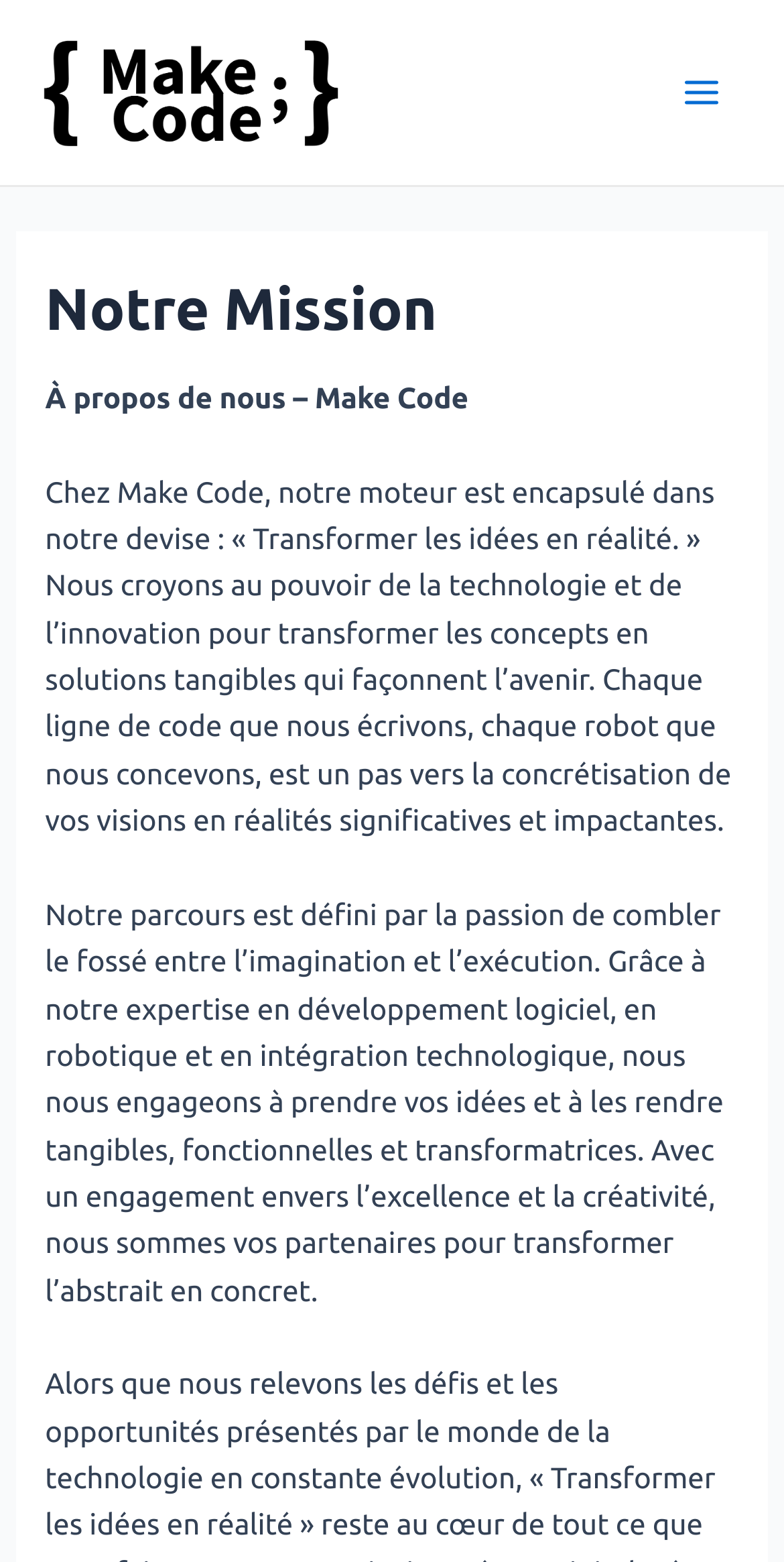Refer to the element description Informative Articles and identify the corresponding bounding box in the screenshot. Format the coordinates as (top-left x, top-left y, bottom-right x, bottom-right y) with values in the range of 0 to 1.

None